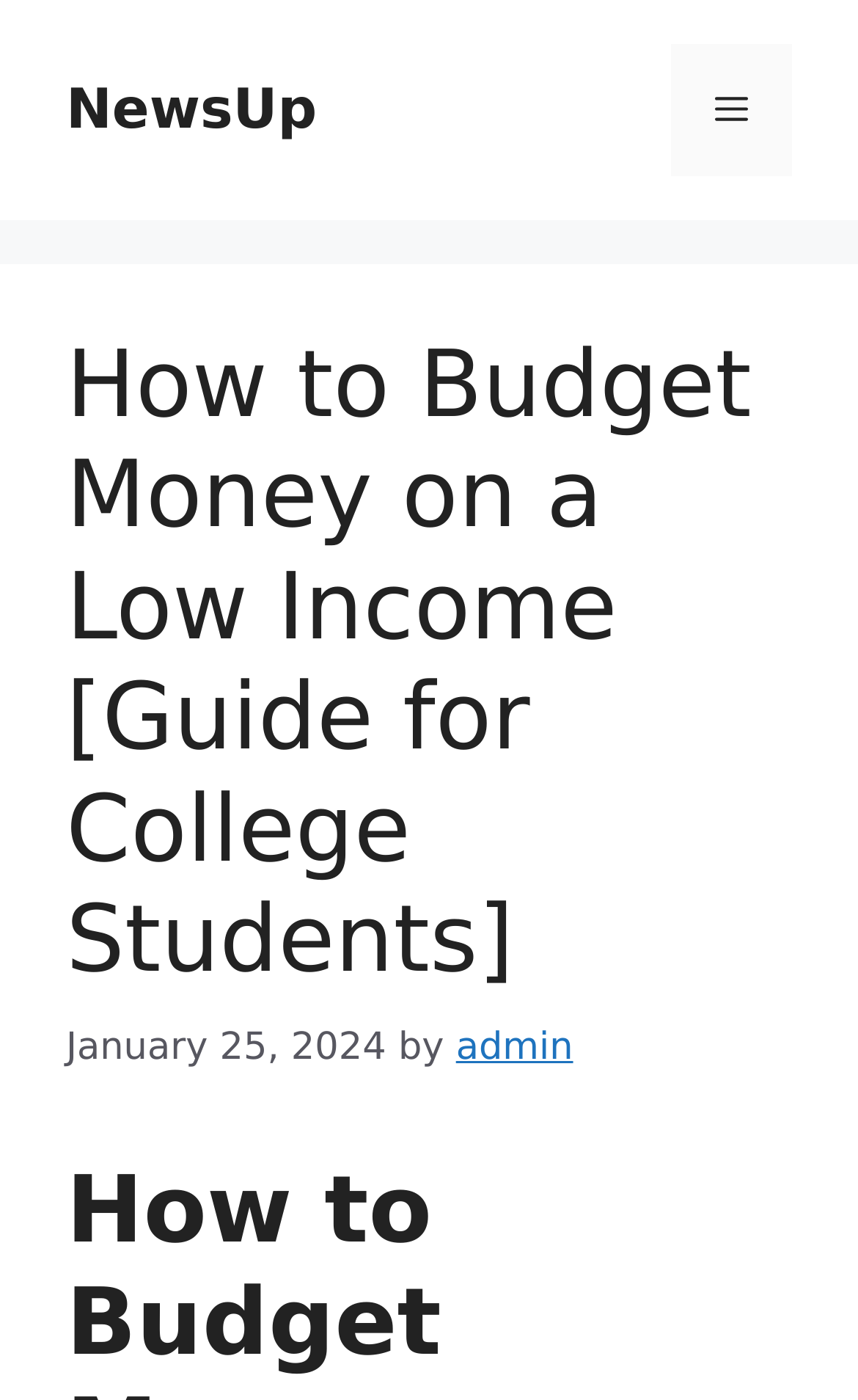Answer the following inquiry with a single word or phrase:
What is the date of the article?

January 25, 2024